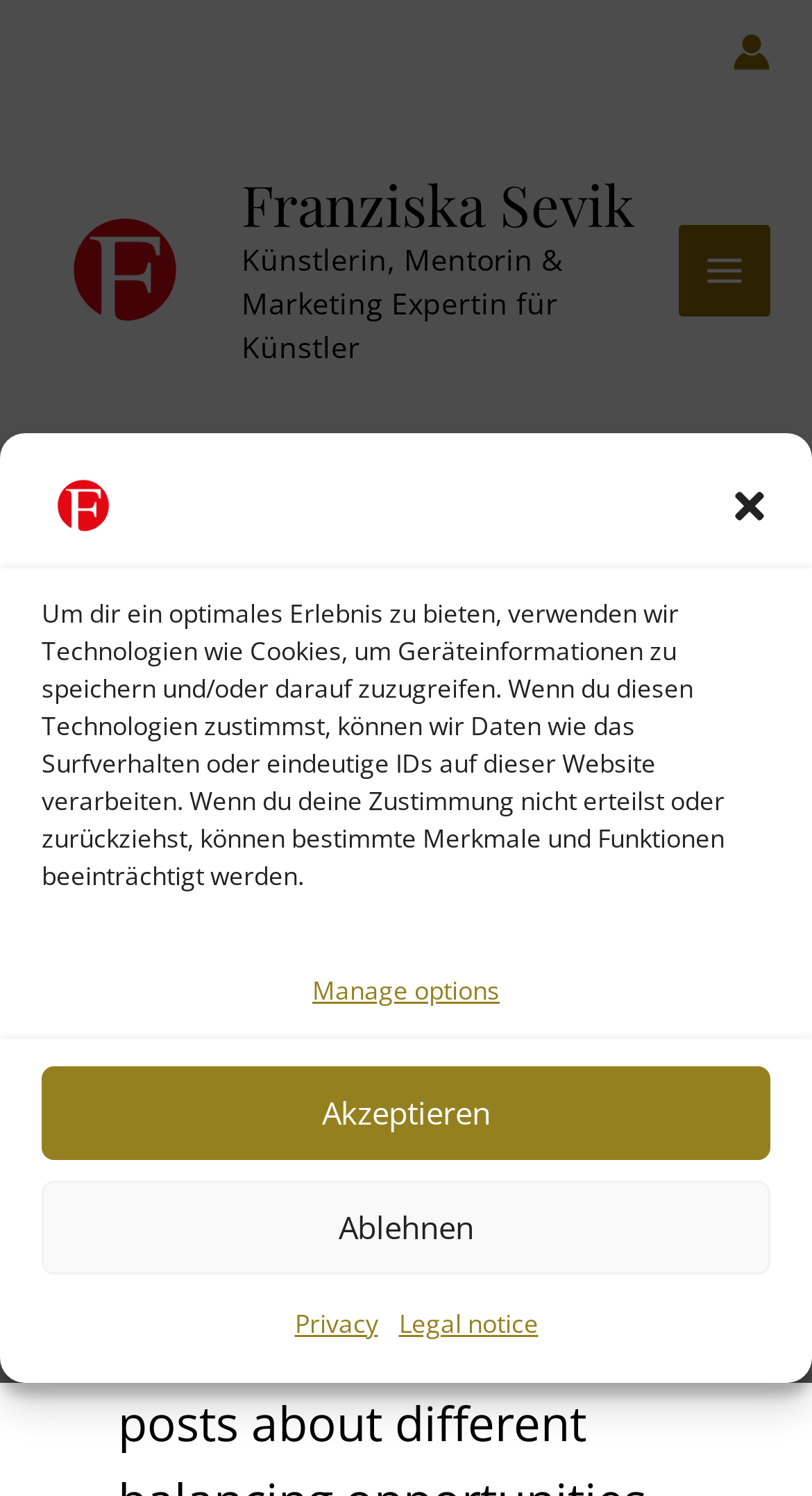Using a single word or phrase, answer the following question: 
What is the purpose of the button 'Akzeptieren'?

To accept cookies